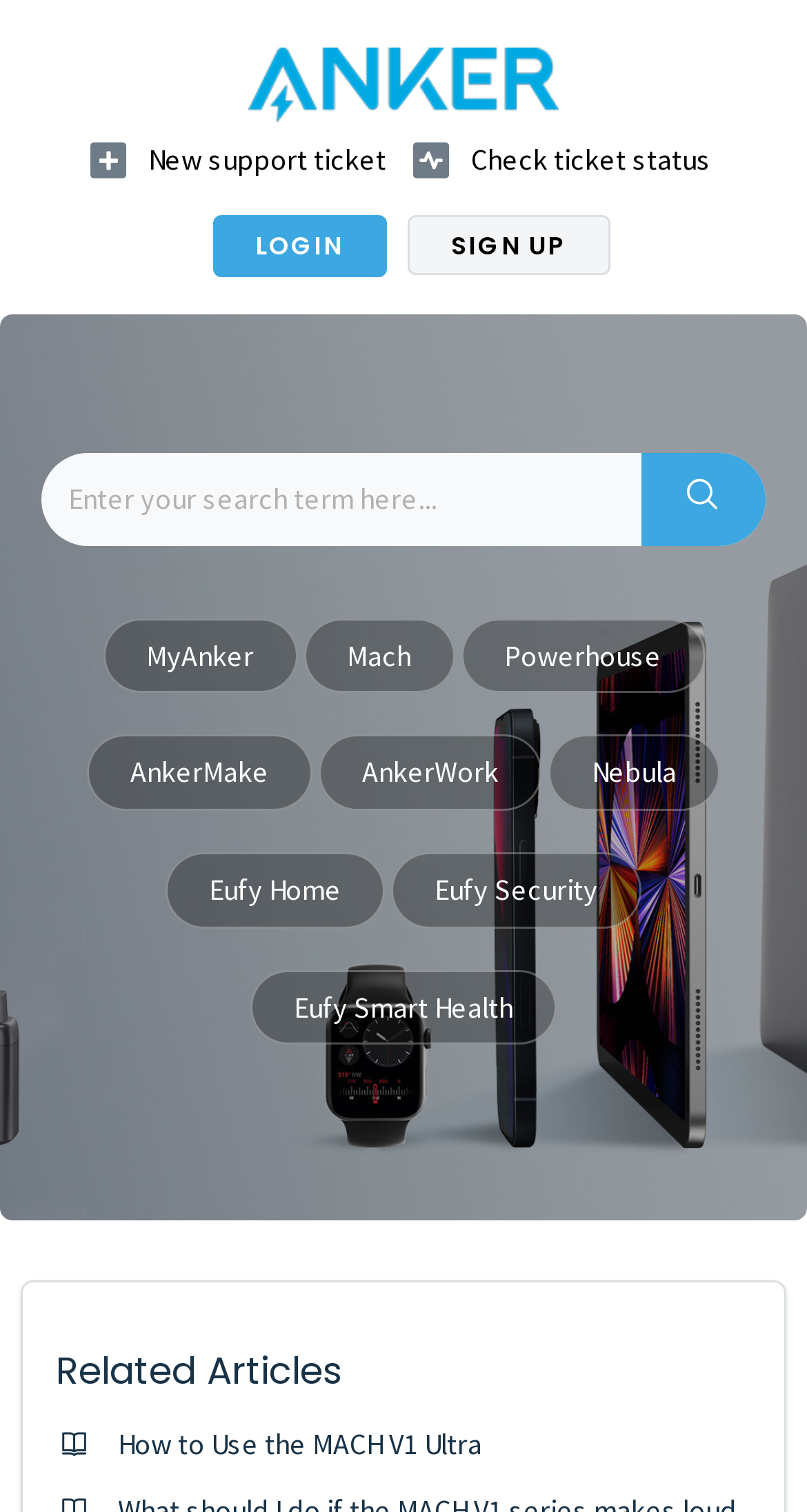Locate the bounding box coordinates of the UI element described by: "Search". Provide the coordinates as four float numbers between 0 and 1, formatted as [left, top, right, bottom].

[0.795, 0.299, 0.949, 0.361]